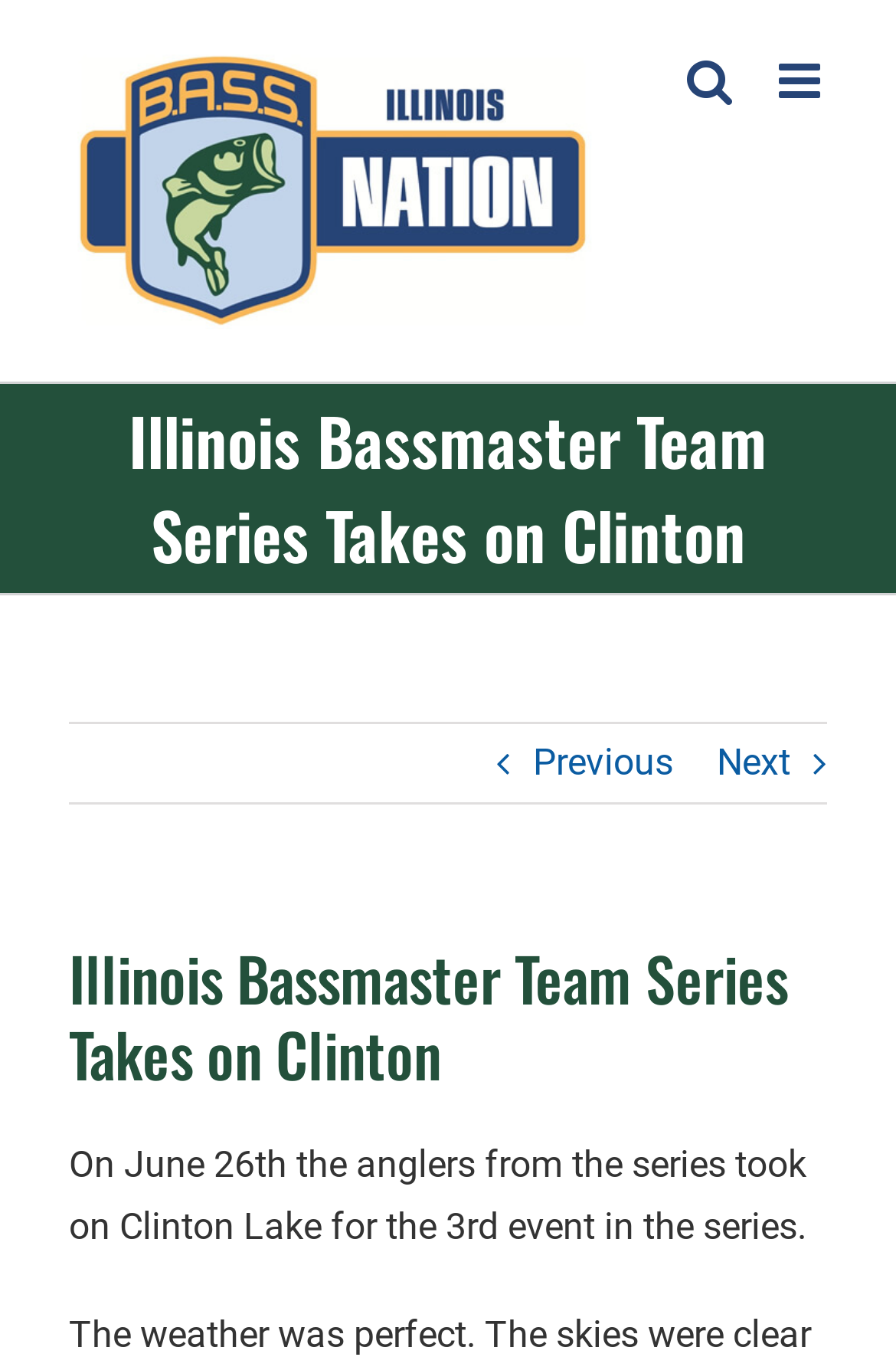What is the purpose of the 'Toggle mobile menu' link?
Please give a detailed and elaborate answer to the question based on the image.

By analyzing the webpage structure, I found a link labeled 'Toggle mobile menu' with an attribute 'expanded: False', which suggests that the purpose of this link is to expand the mobile menu.